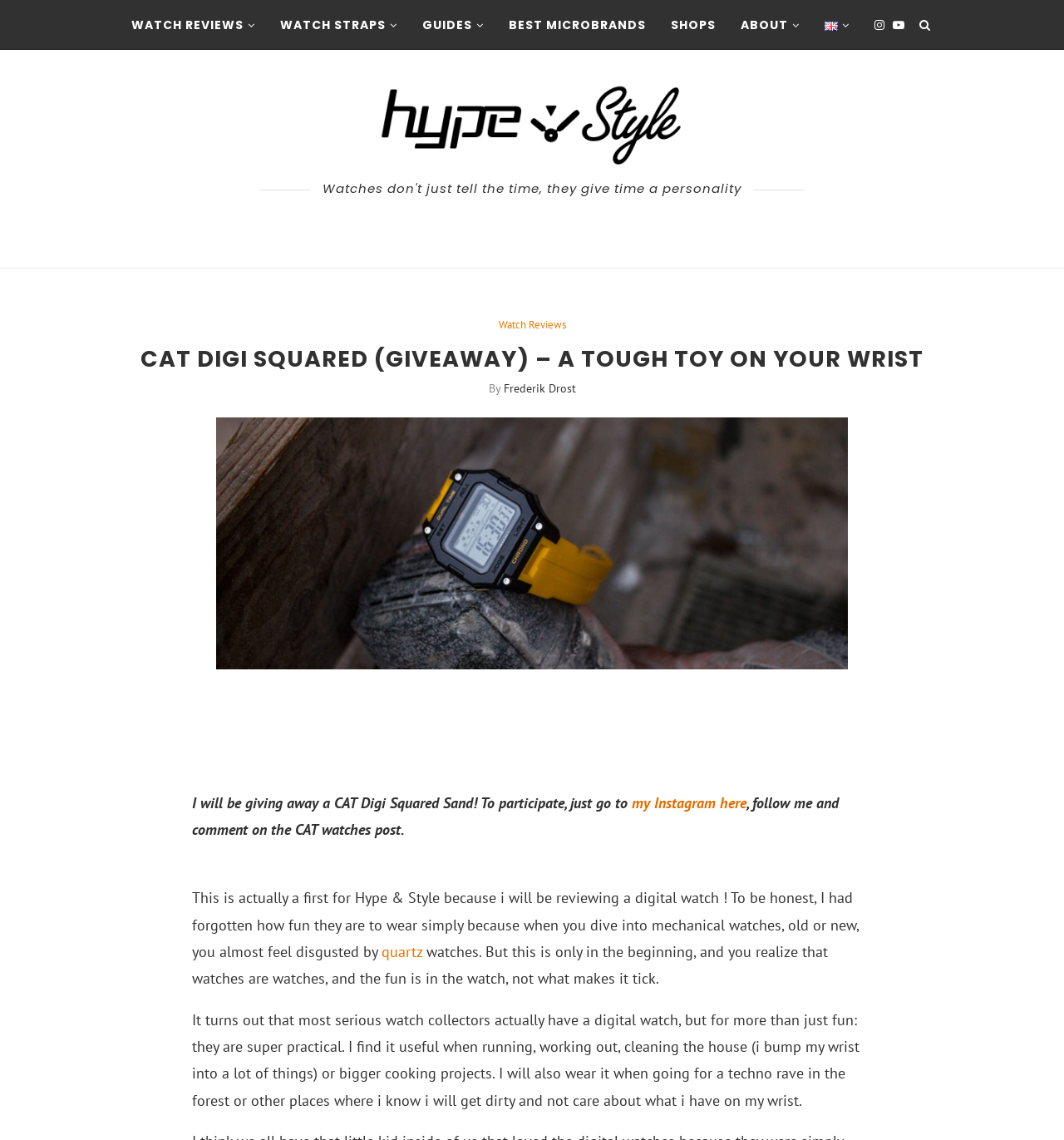Please specify the bounding box coordinates of the clickable region necessary for completing the following instruction: "Learn more about quartz watches". The coordinates must consist of four float numbers between 0 and 1, i.e., [left, top, right, bottom].

[0.358, 0.826, 0.396, 0.843]